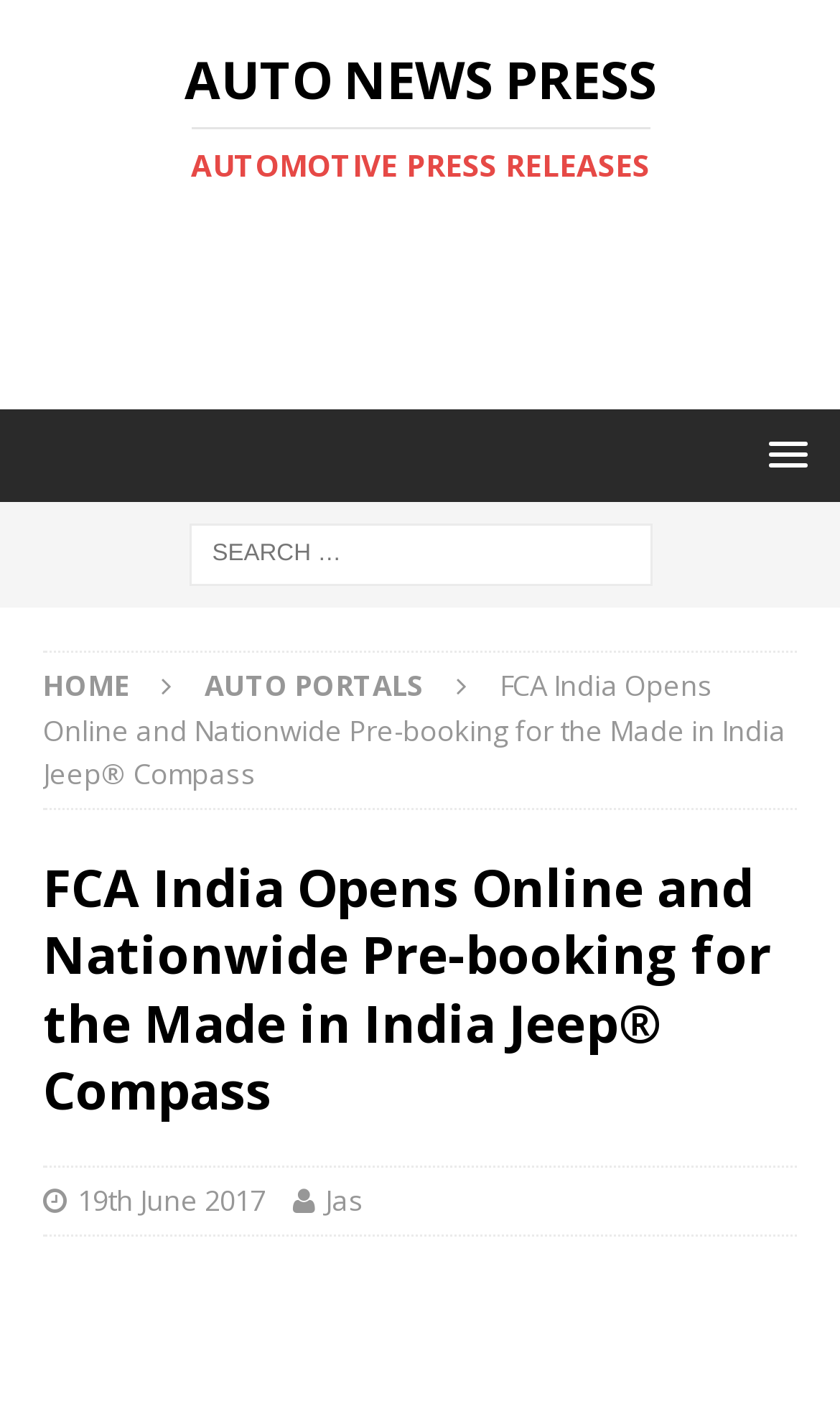What type of content is available on this website?
Respond to the question with a well-detailed and thorough answer.

The webpage has a heading 'AUTO NEWS PRESS' and a link 'AUTOMOTIVE PRESS RELEASES', which indicates that the website provides auto news and press releases.